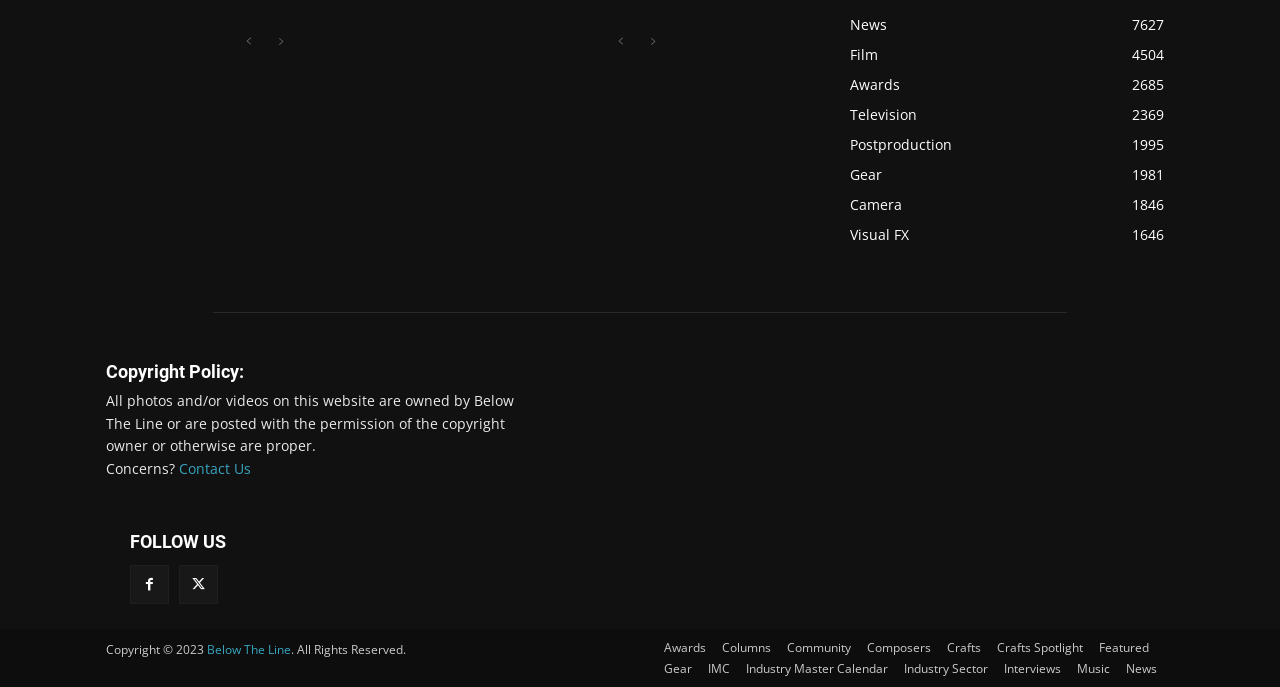Please identify the bounding box coordinates of the element that needs to be clicked to perform the following instruction: "view news".

[0.88, 0.958, 0.904, 0.988]